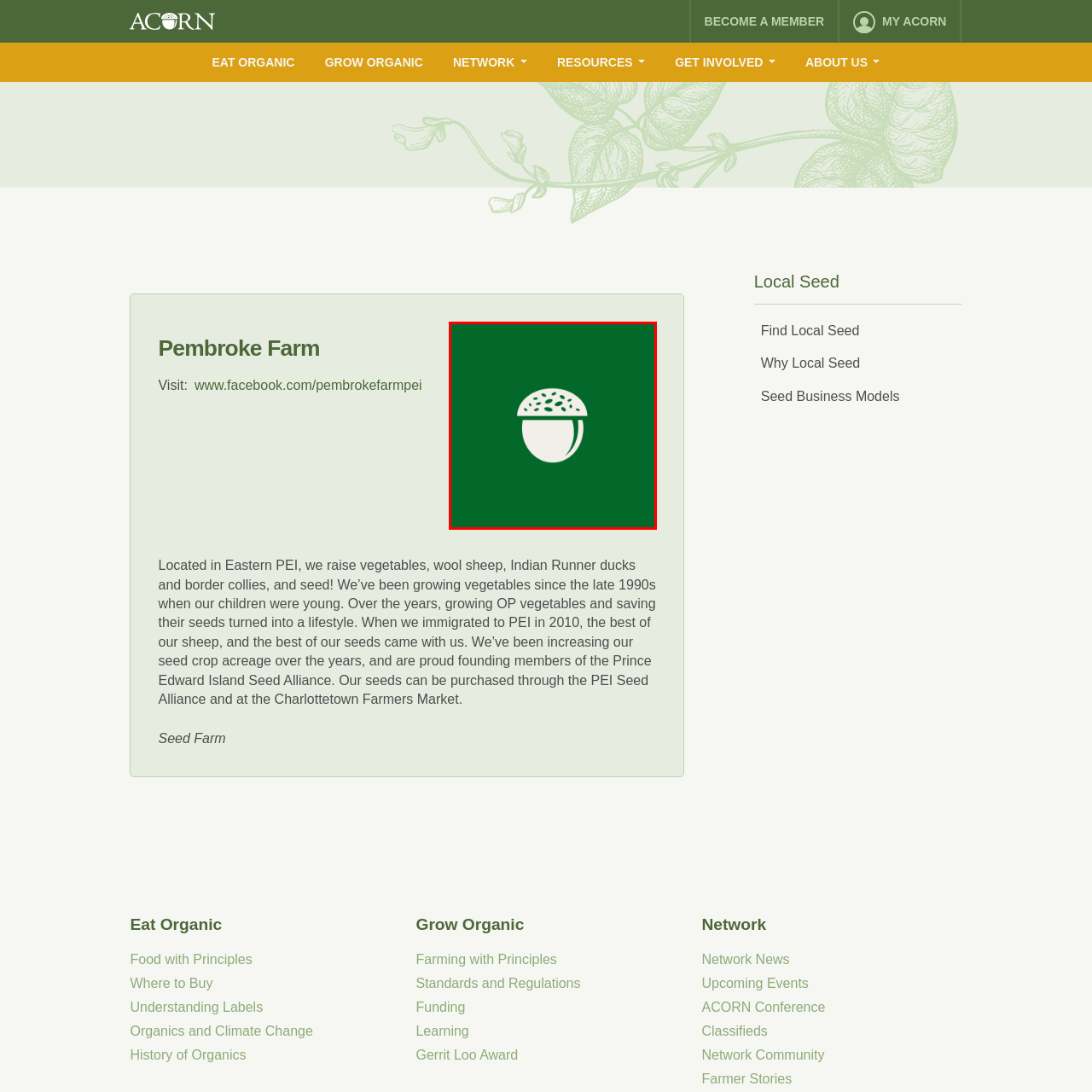Give a thorough and detailed explanation of the image enclosed by the red border.

The image features a stylized acorn symbol, characterized by a rounded body with a cap featuring decorative spots atop it. Set against a rich green background, this design evokes themes of growth, nourishment, and nature, aligning with the values of local agriculture and sustainability. The acorn symbolizes potential and new beginnings, fitting for an organization focused on organic farming, seed saving, and promoting local agricultural practices. This icon is emblematic of the ACORN initiative, which advocates for sustainable farming methods and community involvement in organic practices.